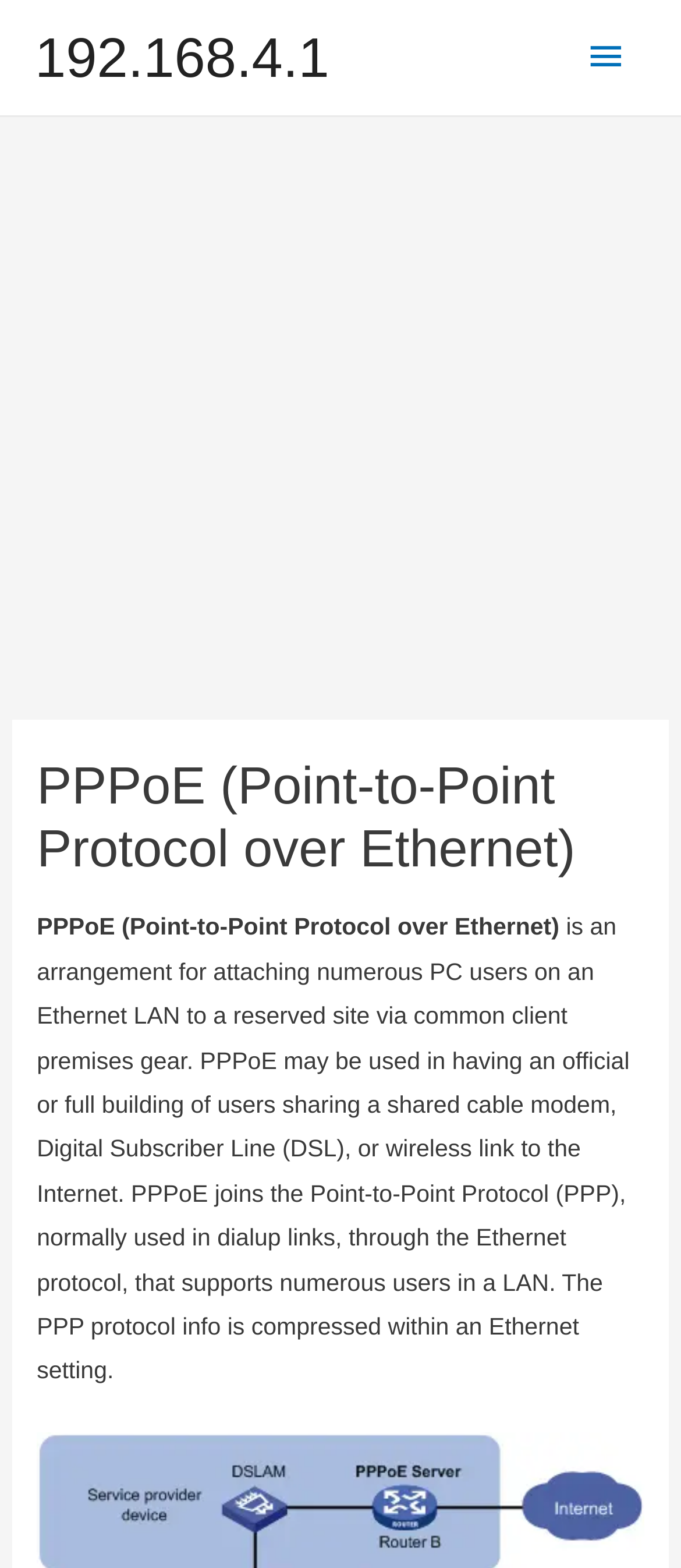Determine the title of the webpage and give its text content.

PPPoE (Point-to-Point Protocol over Ethernet)